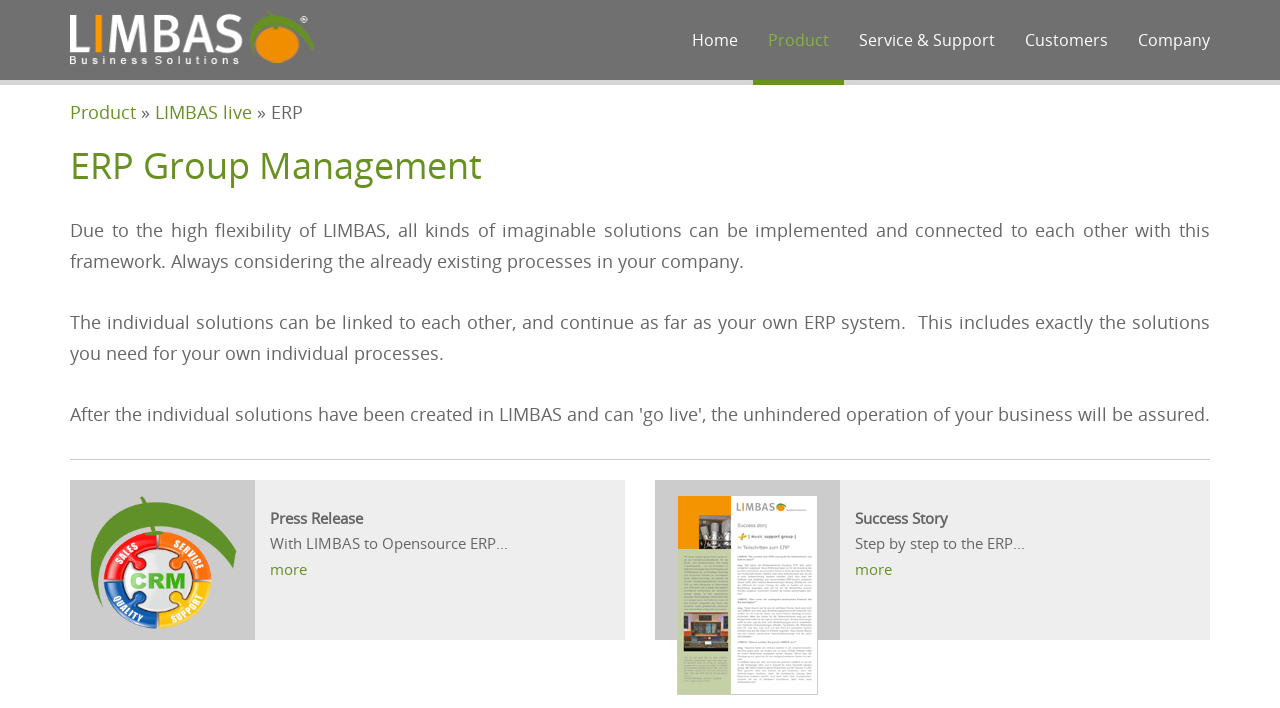Identify the bounding box coordinates of the element to click to follow this instruction: 'read the Press Release'. Ensure the coordinates are four float values between 0 and 1, provided as [left, top, right, bottom].

[0.211, 0.717, 0.284, 0.746]